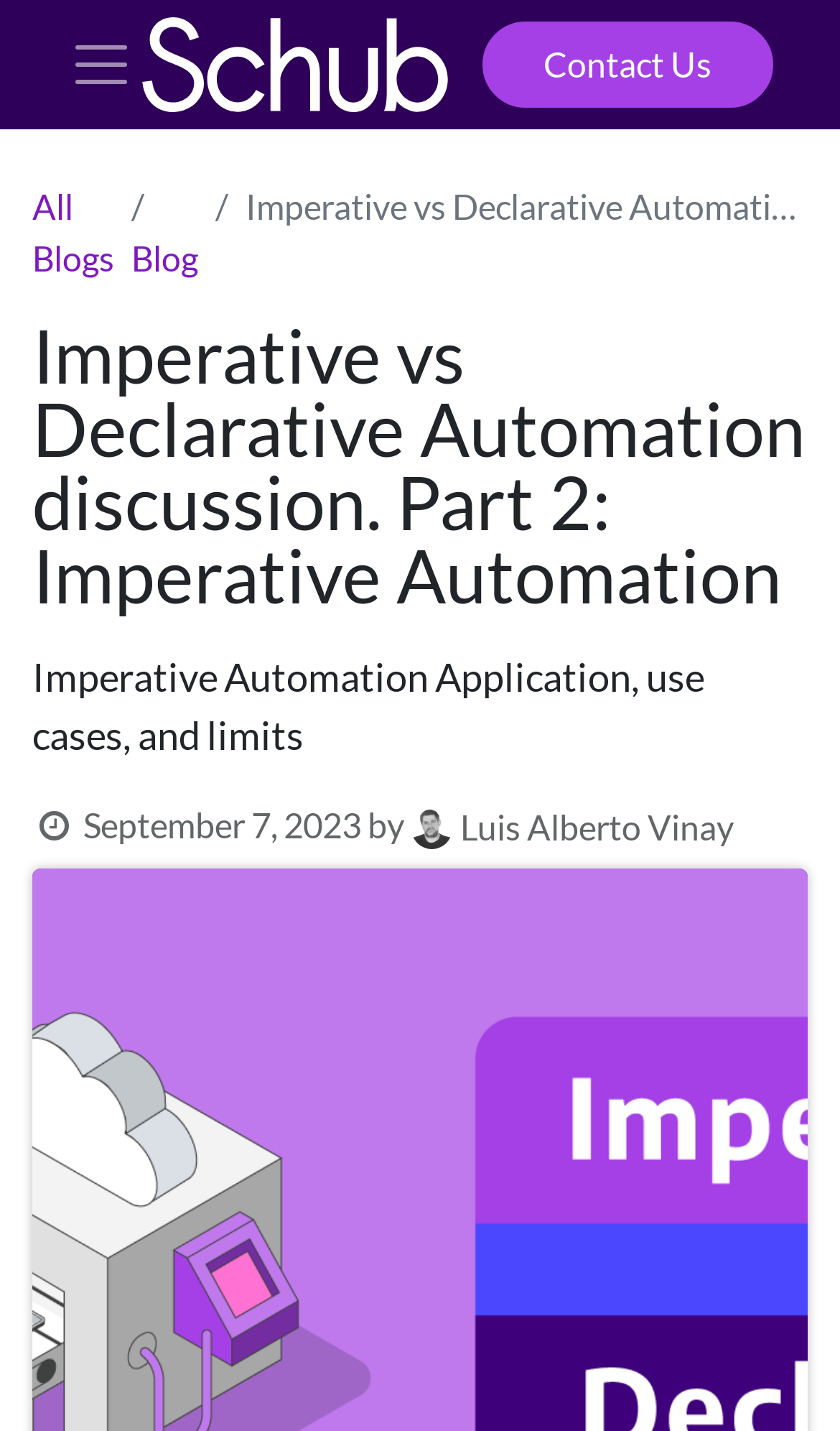What is the topic of the blog post?
Use the image to answer the question with a single word or phrase.

Imperative Automation